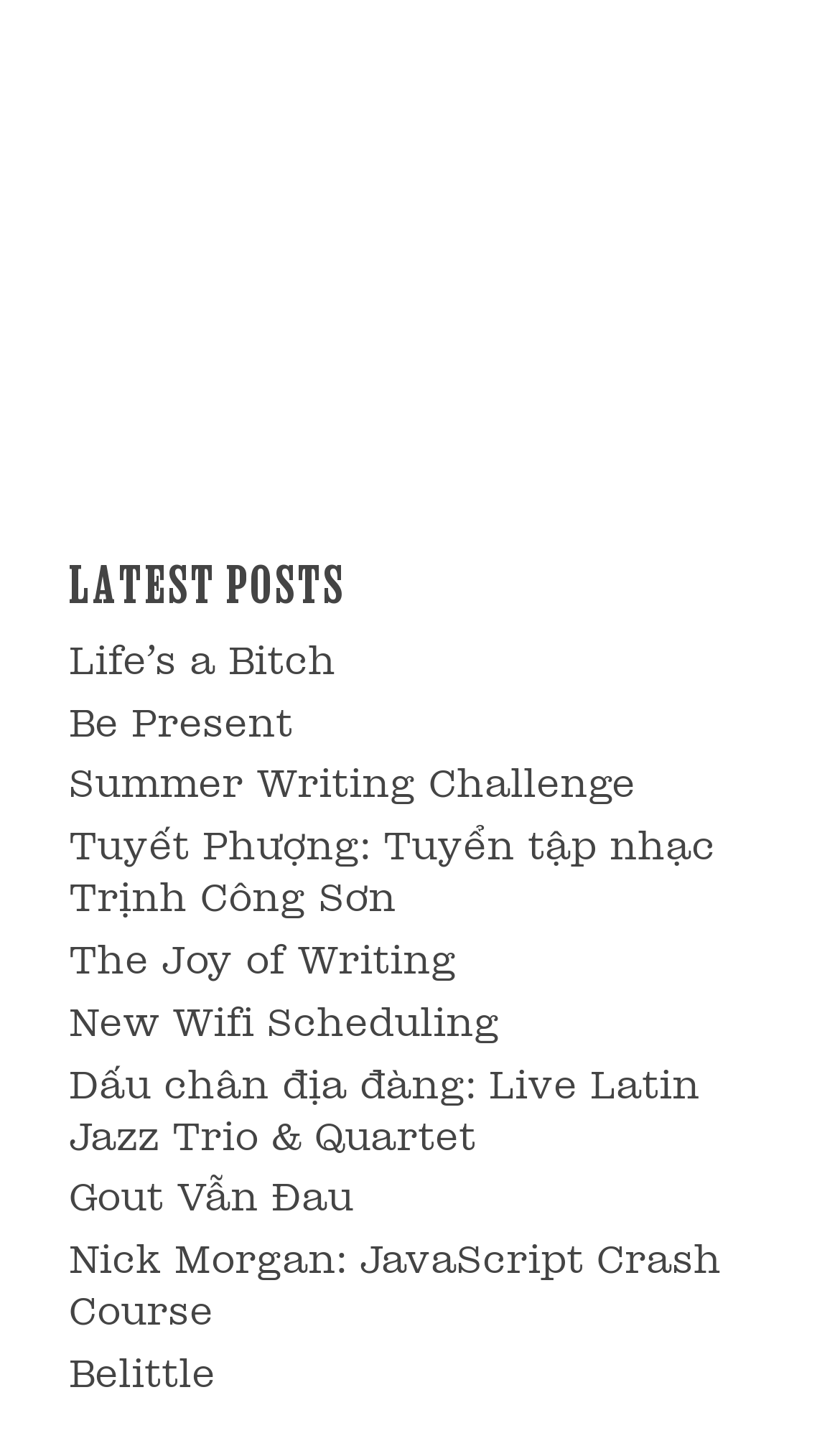Please identify the bounding box coordinates of the element that needs to be clicked to execute the following command: "check out 'The Joy of Writing'". Provide the bounding box using four float numbers between 0 and 1, formatted as [left, top, right, bottom].

[0.082, 0.645, 0.544, 0.673]